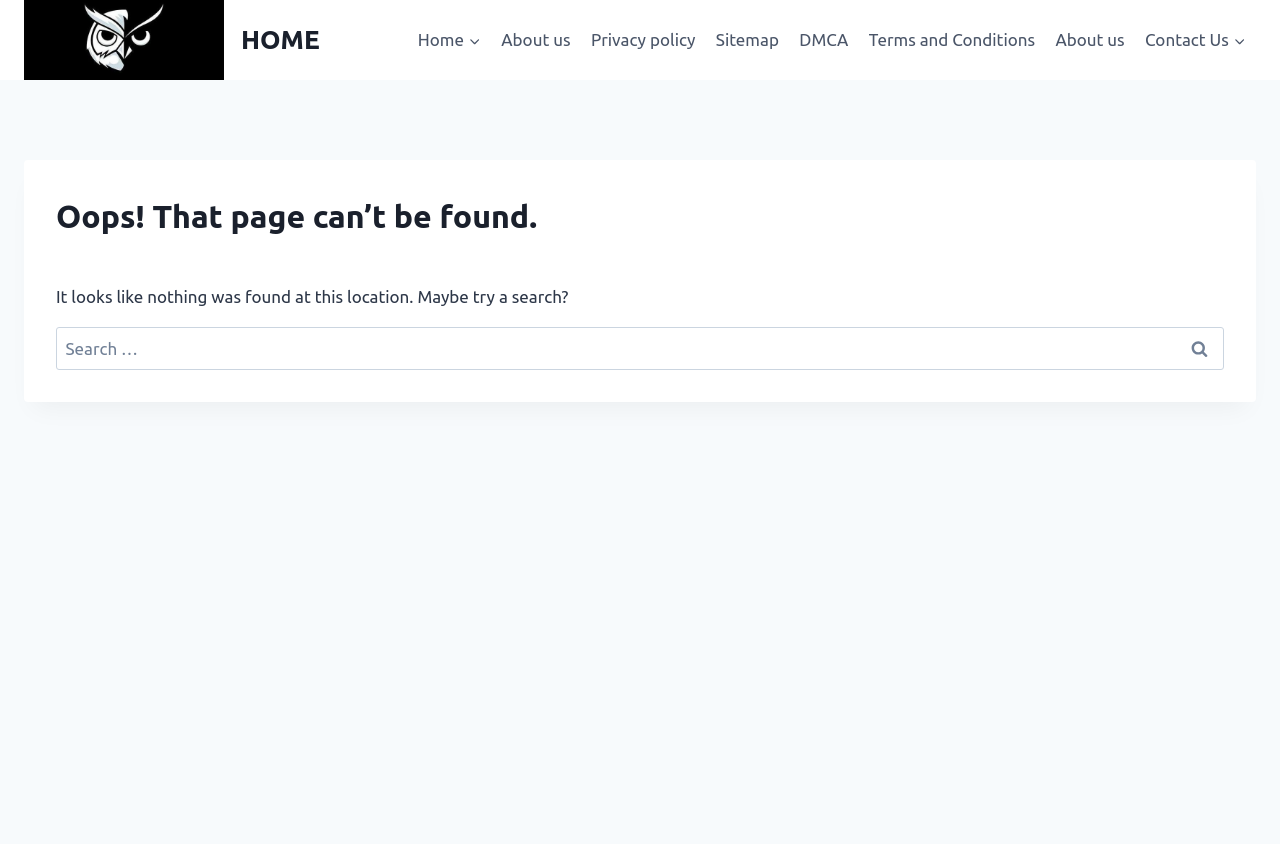Show the bounding box coordinates of the element that should be clicked to complete the task: "view about us page".

[0.384, 0.019, 0.454, 0.076]